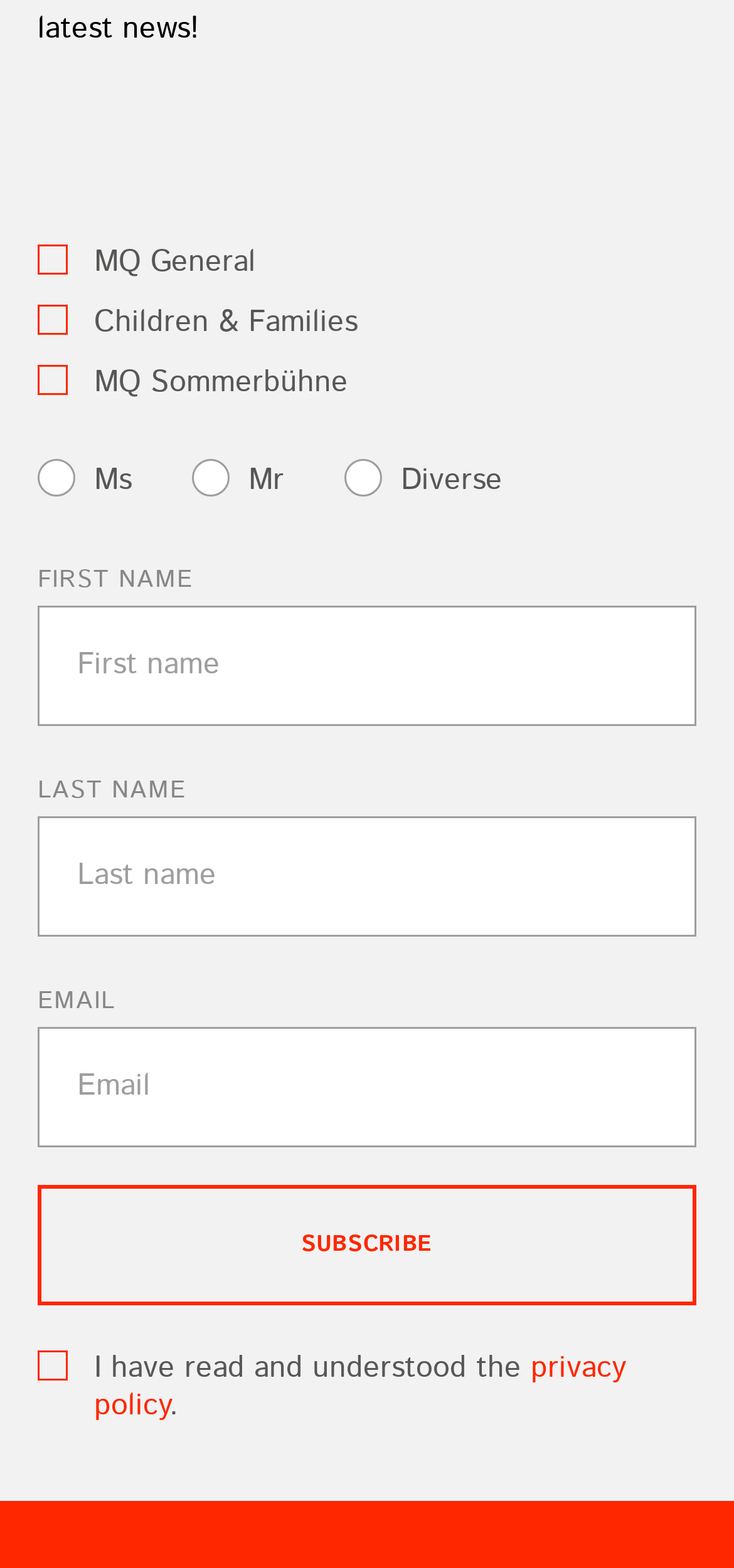Provide your answer in a single word or phrase: 
What is the required information to subscribe?

First name, last name, email